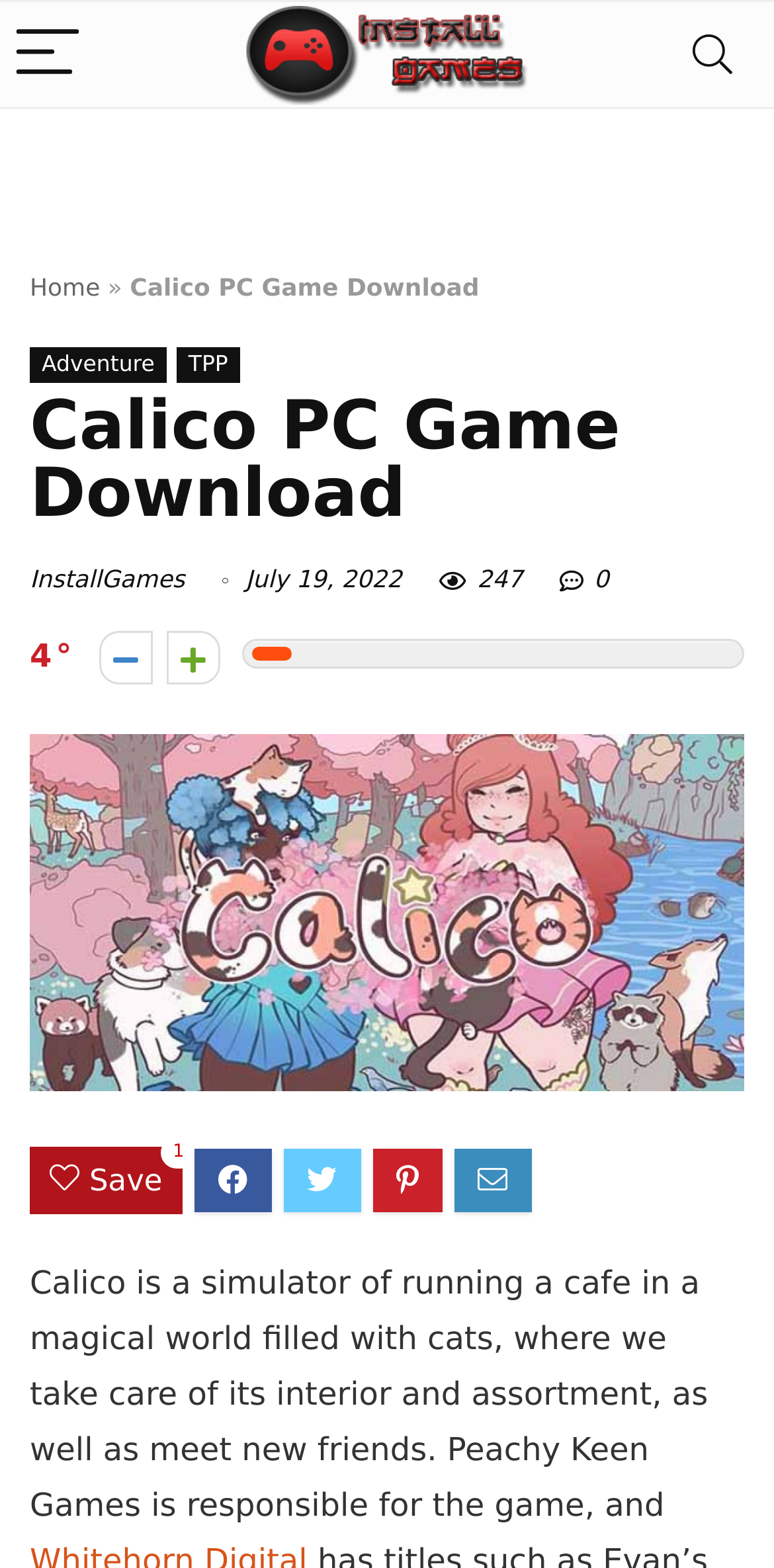Determine the bounding box coordinates for the area that should be clicked to carry out the following instruction: "Click the Menu button".

[0.0, 0.001, 0.123, 0.068]